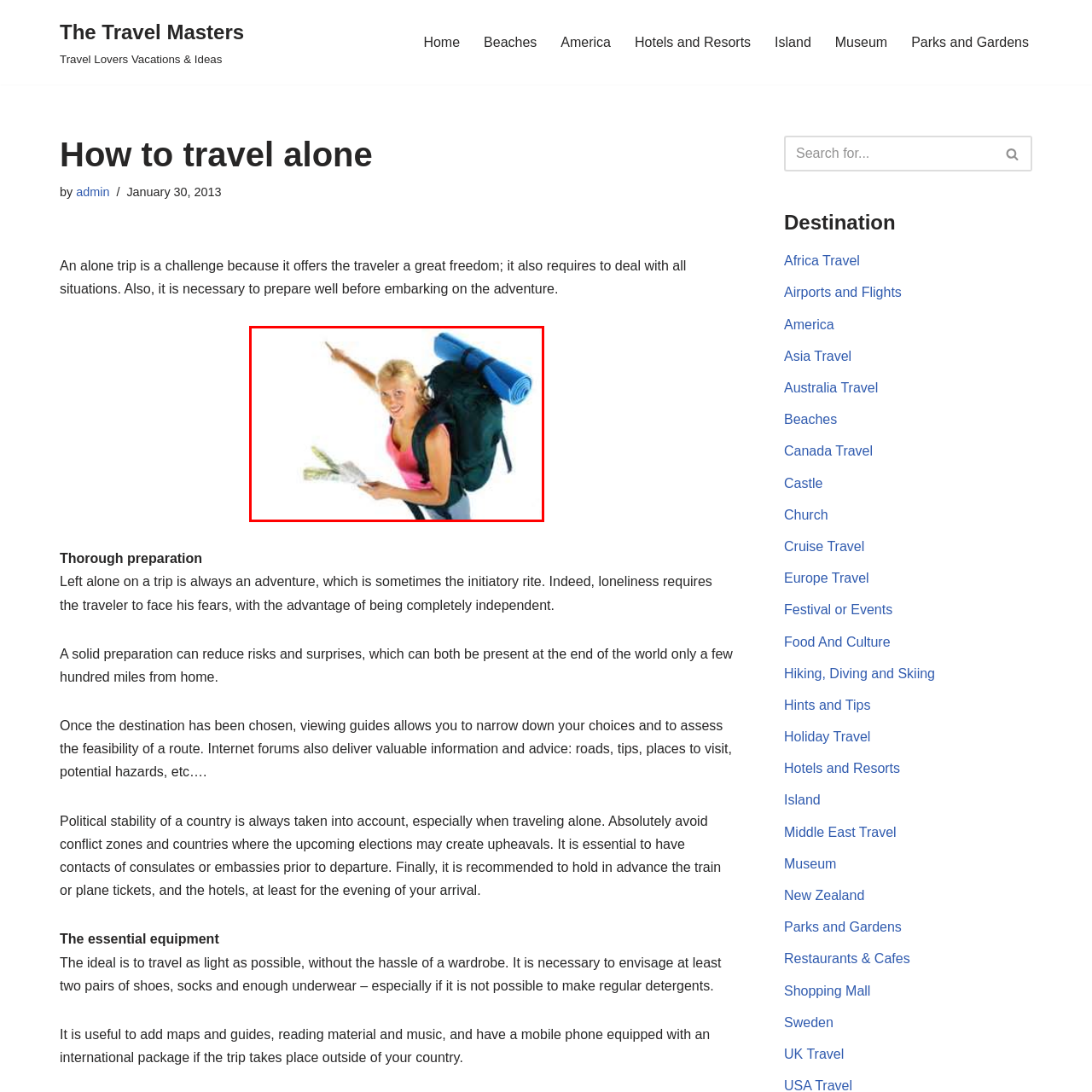Focus on the section within the red boundary and provide a detailed description.

The image depicts a cheerful young woman ready for an adventure, embodying the spirit of solo travel. She is dressed in a vibrant pink tank top, suggesting a casual yet energetic vibe. With a large backpack equipped with camping gear, including a blue sleeping mat secured on top, she appears eager for exploration. In one hand, she holds a rolled-up map, pointing forward with her other hand, indicating her determination and readiness to navigate her journey. This scene encapsulates the essence of traveling alone: embracing freedom, facing challenges, and preparing for unforgettable experiences.